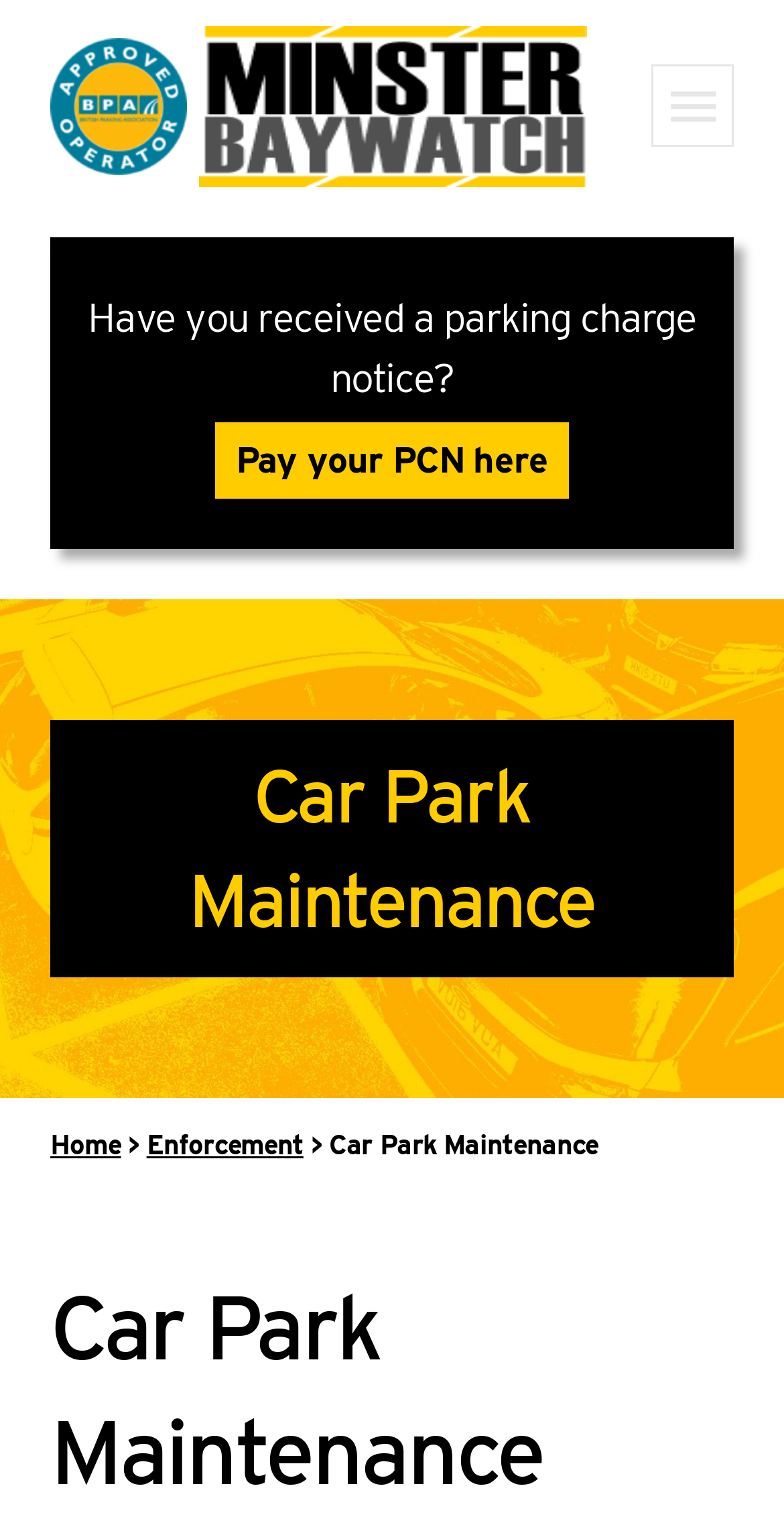What is the company's certification?
Please respond to the question with a detailed and thorough explanation.

I found an image on the webpage with the text 'Approved BPA Operator', which suggests that the company has a certification from the British Parking Association.